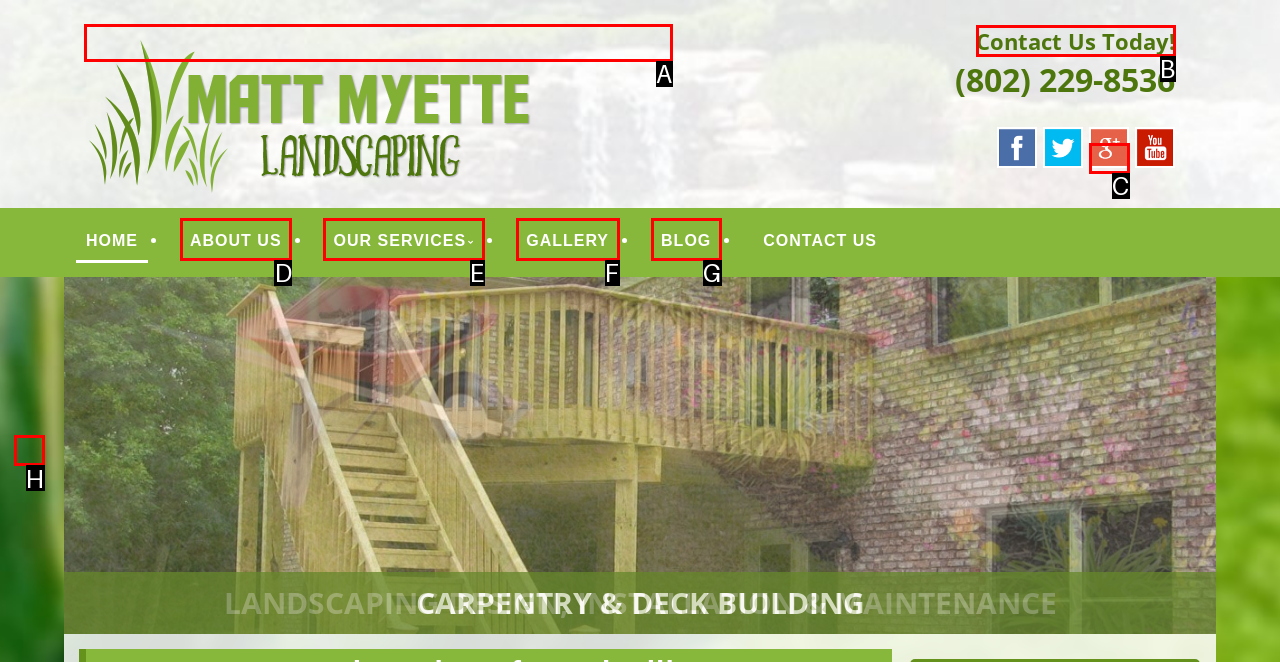Specify which HTML element I should click to complete this instruction: Click the 'Dashboard' link Answer with the letter of the relevant option.

None